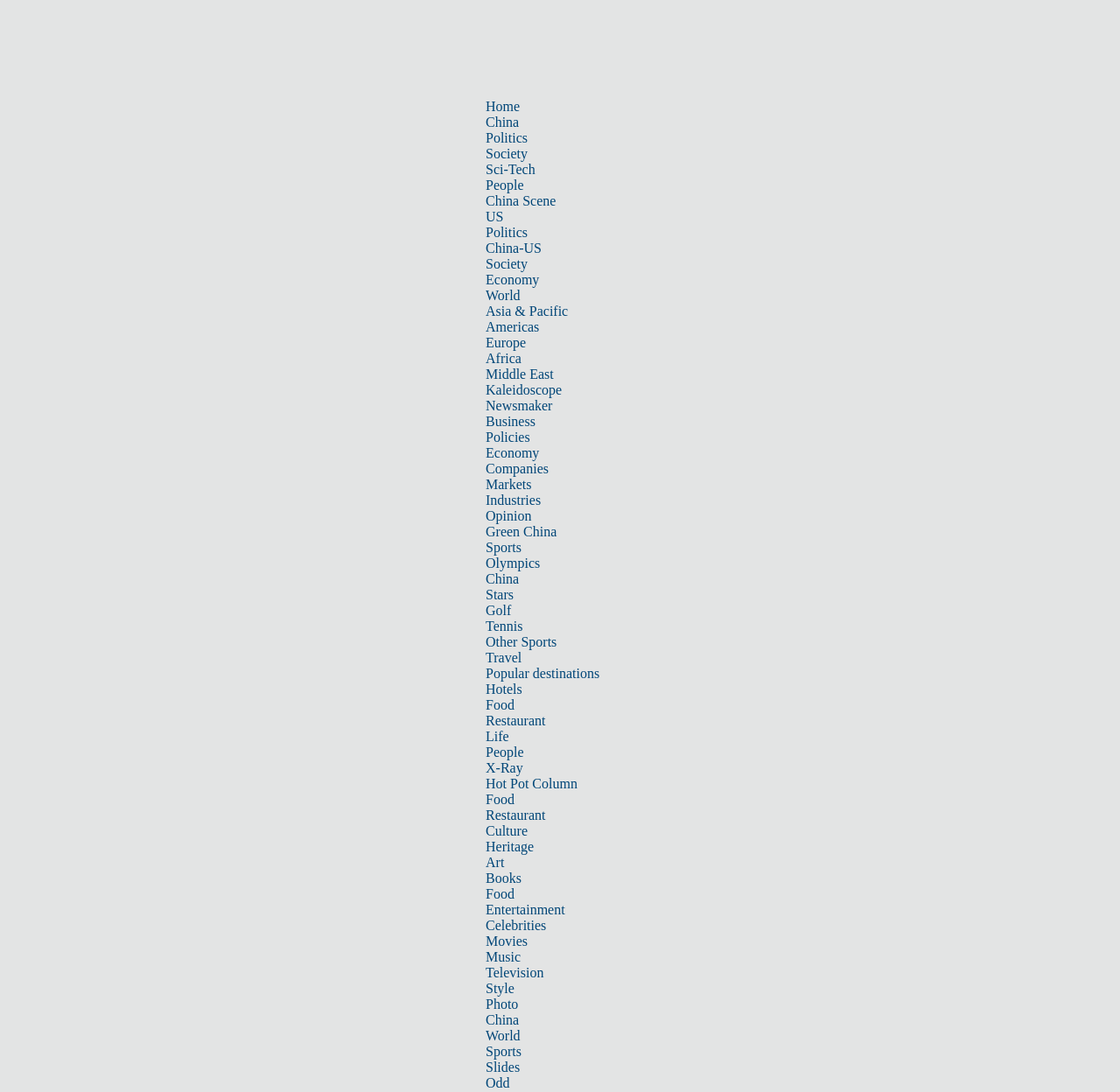Could you provide the bounding box coordinates for the portion of the screen to click to complete this instruction: "Read about 'China-US' relations"?

[0.434, 0.22, 0.484, 0.234]